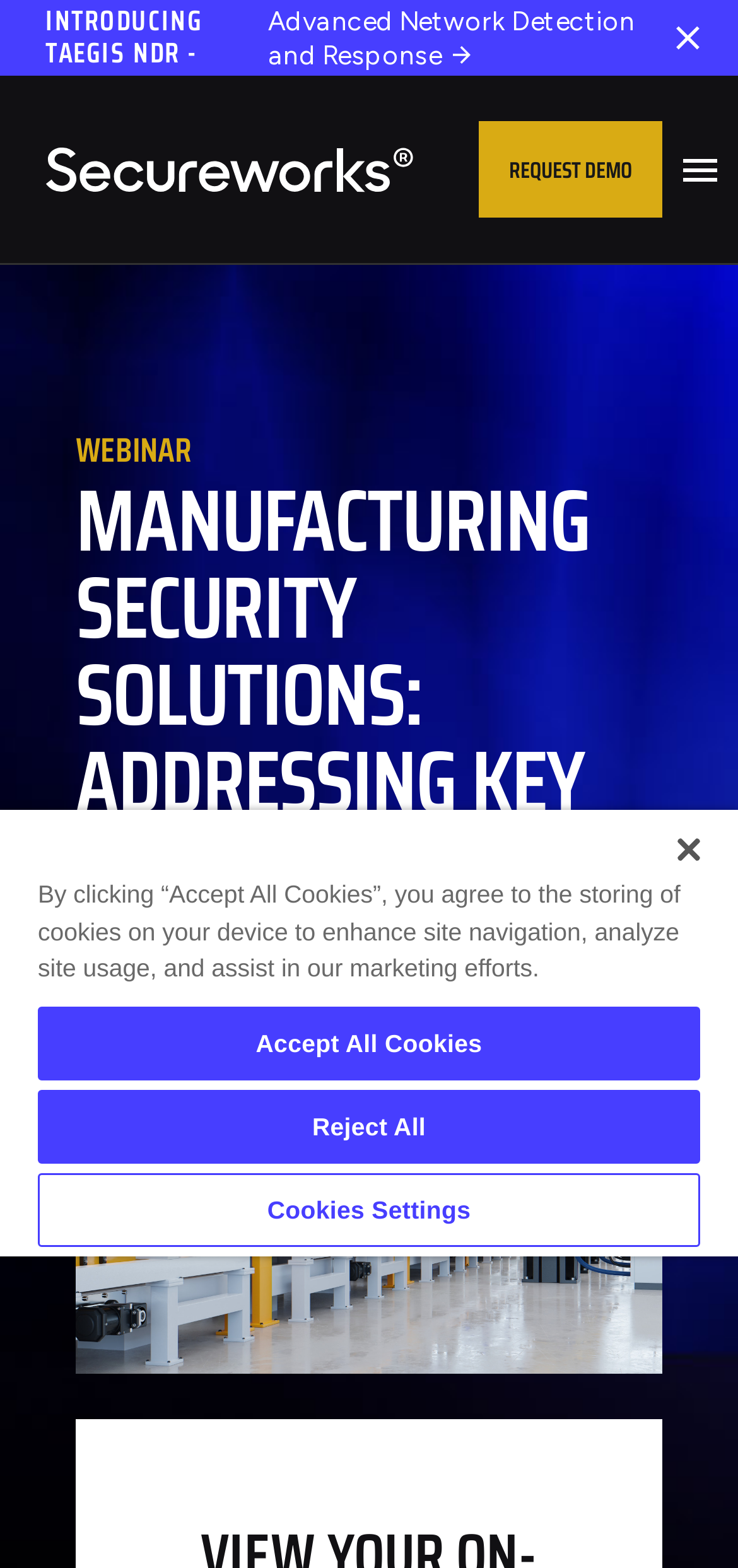What is the focus of the 'Advanced Network Detection and Response' link?
Can you provide a detailed and comprehensive answer to the question?

The 'Advanced Network Detection and Response' link is likely focused on providing information or solutions related to advanced network detection and response, which is a key aspect of cybersecurity and manufacturing security solutions.